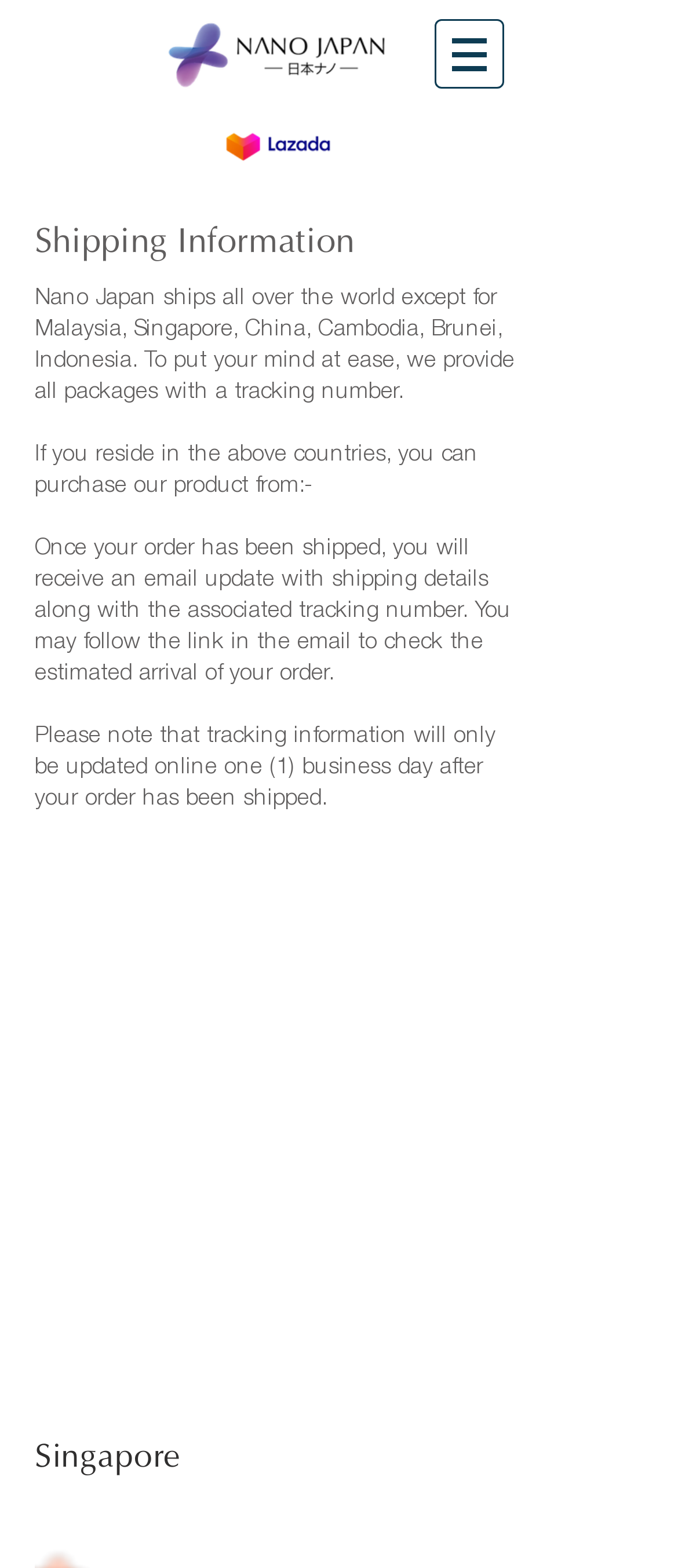Describe the webpage in detail, including text, images, and layout.

The webpage is about shipping information for Nano Japan. At the top left, there is a small image of a package, labeled "Small.png". To the right of this image, there is a navigation menu labeled "Site" with a button that has a popup menu. The button is accompanied by a small icon.

Below the navigation menu, there is a larger image of the Lazada logo. Next to this image, there is a heading that reads "Shipping Information". Below this heading, there are four paragraphs of text that provide information about Nano Japan's shipping policies. The text explains that the company ships worldwide, except for a few countries, and provides tracking numbers for all packages. It also explains how customers can track their orders and notes that tracking information will only be updated online one business day after shipping.

At the bottom of the page, there is a heading that reads "Singapore", which may indicate that there is additional shipping information specific to Singapore. Overall, the webpage is focused on providing detailed information about Nano Japan's shipping policies and procedures.